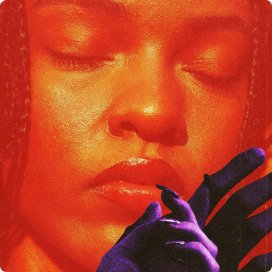Give a detailed account of the visual content in the image.

The image captures a woman with closed eyes, exuding a sense of serenity and introspection. Her skin has a warm, radiant glow, enhanced by a reddish background that evokes a feeling of warmth and contemplation. In the foreground, two hands—one elegantly poised and the other adorned with a deep blue hue—draw attention, creating a captivating contrast against her warm complexion. This art piece, titled "Serenity" (2023), reflects a theme of calm and mindfulness, inviting the viewer to contemplate the intricate balance between inner peace and the external world. The visual elements work harmoniously to evoke deep emotions and a sense of connection.